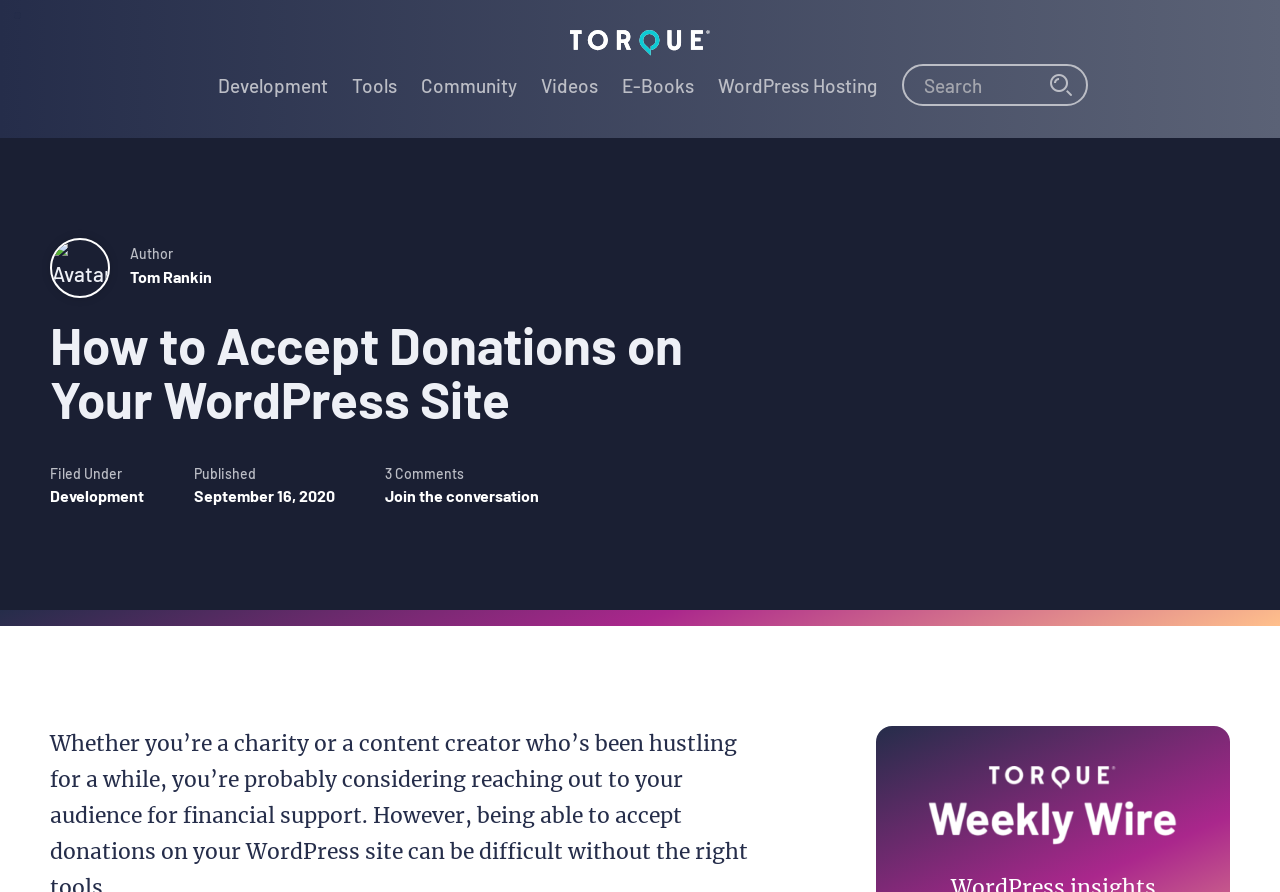Reply to the question below using a single word or brief phrase:
How many comments are there on the article?

3